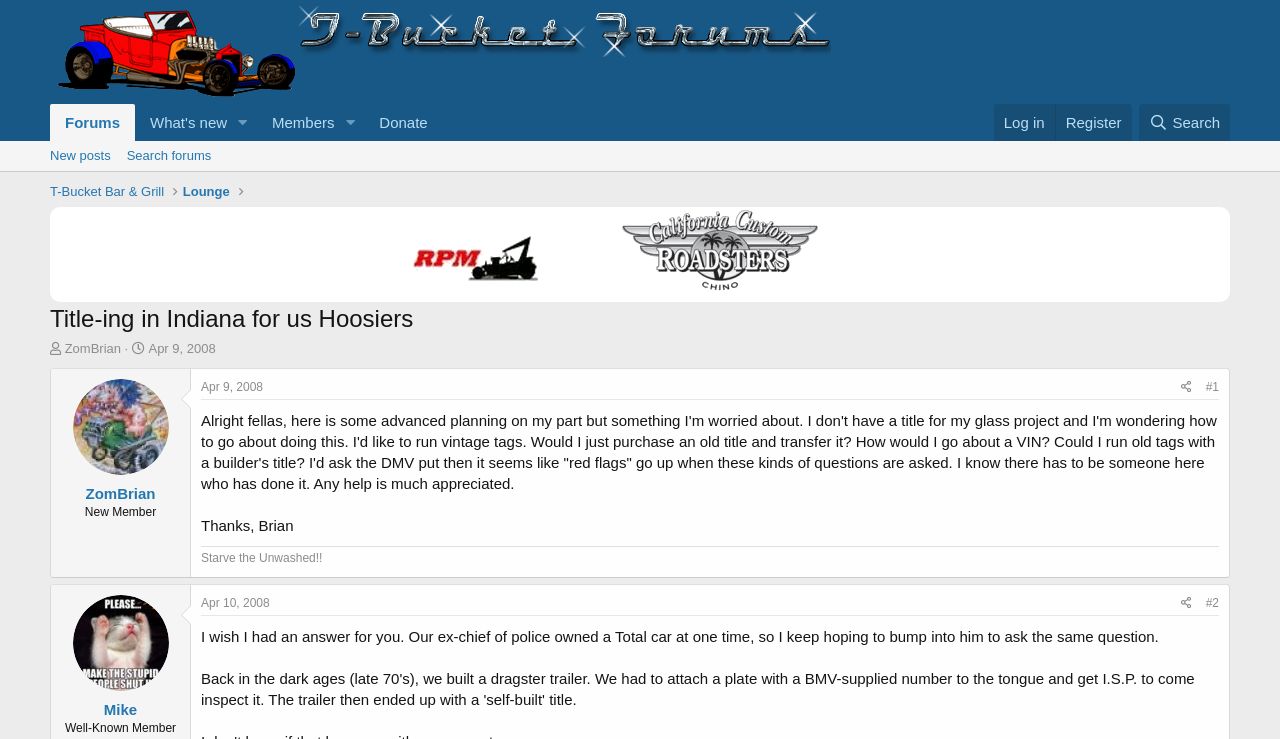Provide a thorough and detailed response to the question by examining the image: 
What is the name of the forum?

The name of the forum can be determined by looking at the top-left corner of the webpage, where it says 'T-Bucket Forums' in a prominent font.